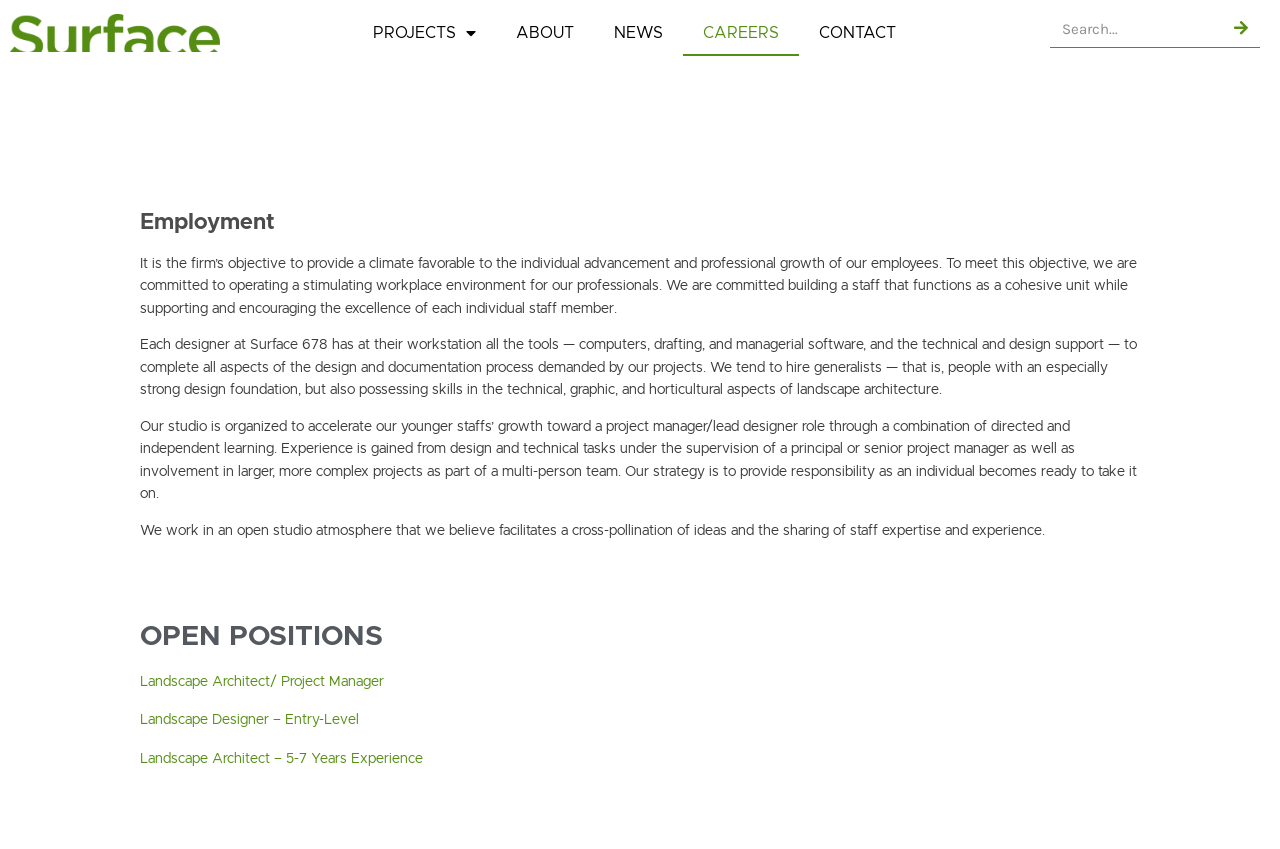How many open positions are listed on the webpage?
Please elaborate on the answer to the question with detailed information.

There are three open positions listed on the webpage, including Landscape Architect/Project Manager, Landscape Designer – Entry-Level, and Landscape Architect – 5-7 Years Experience, as shown in the link elements with IDs 343, 344, and 345.